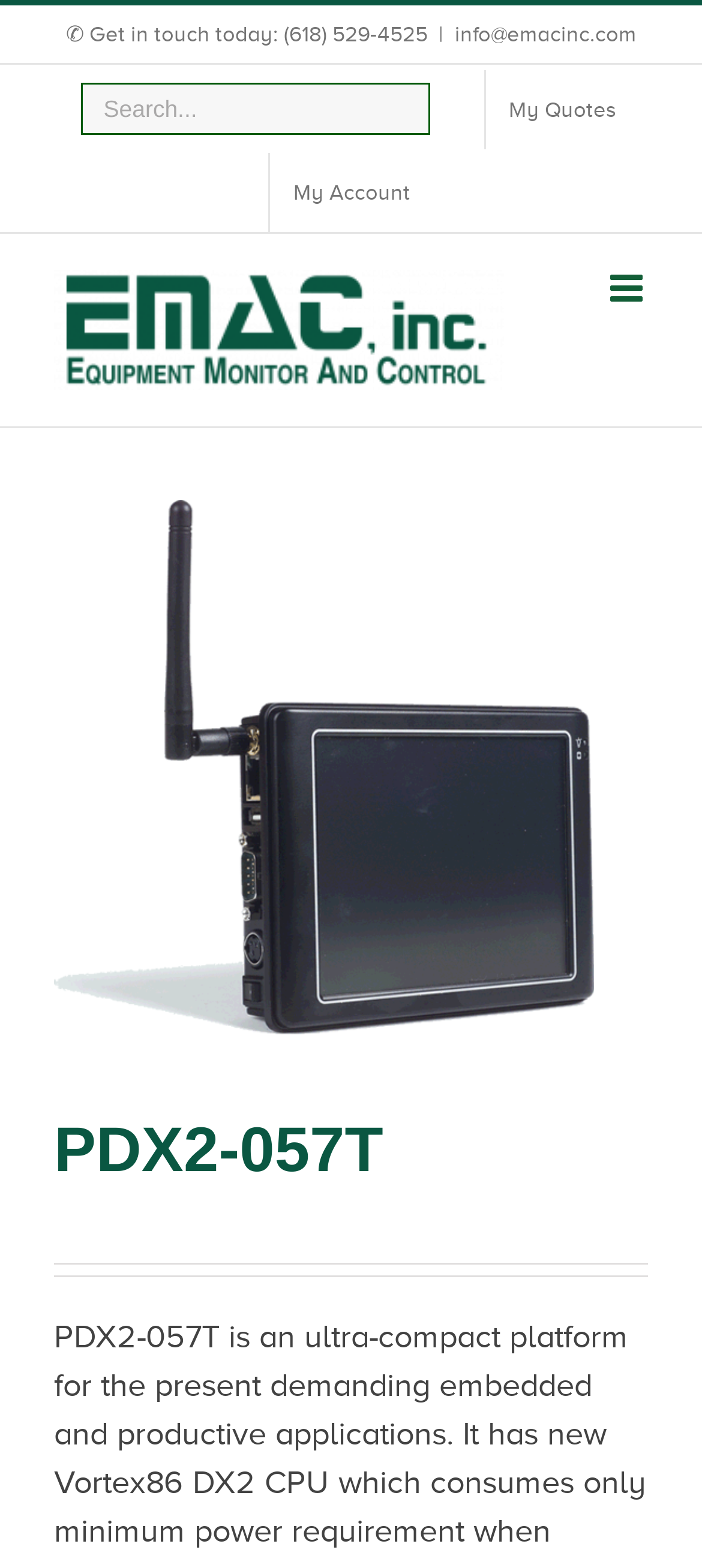Determine the bounding box coordinates for the clickable element to execute this instruction: "Explore Travel". Provide the coordinates as four float numbers between 0 and 1, i.e., [left, top, right, bottom].

None